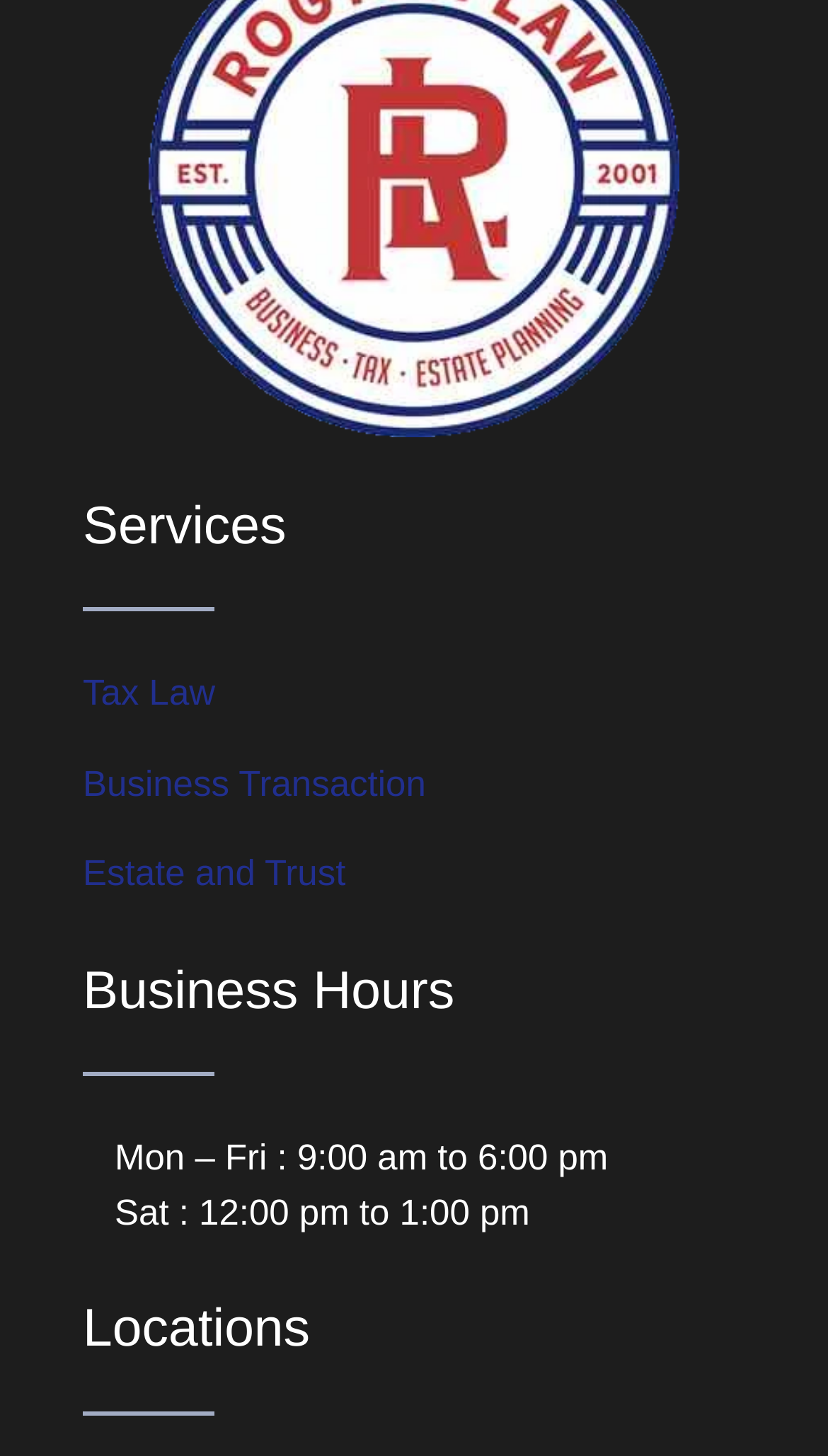Please give a succinct answer using a single word or phrase:
What are the business hours on Saturday?

12:00 pm to 1:00 pm